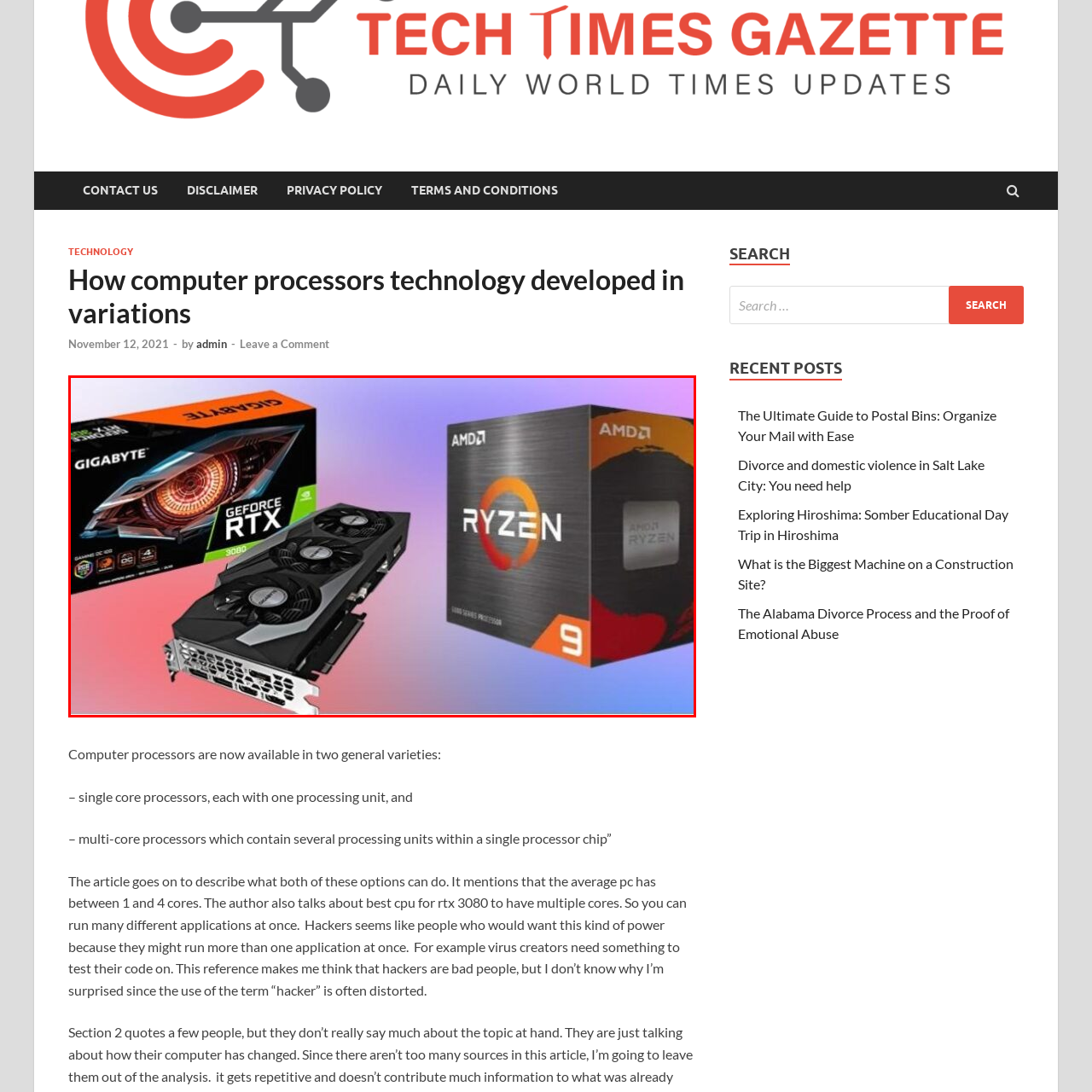Generate a thorough description of the part of the image enclosed by the red boundary.

This image showcases two powerful components essential for high-performance gaming and computing. On the left, the **GIGABYTE GeForce RTX 3080** graphics card, known for its exceptional rendering capabilities and support for real-time ray tracing, is prominently displayed. This card is designed to deliver immersive gaming experiences and enhanced graphical fidelity. On the right, the **AMD Ryzen 9** processor box signifies top-tier performance in multi-threaded applications, making it an excellent match for the RTX 3080. Together, these components form a formidable combination for gamers and content creators, ensuring smooth gameplay and efficient multitasking. The background features a gradient design that complements the technological theme of the image.